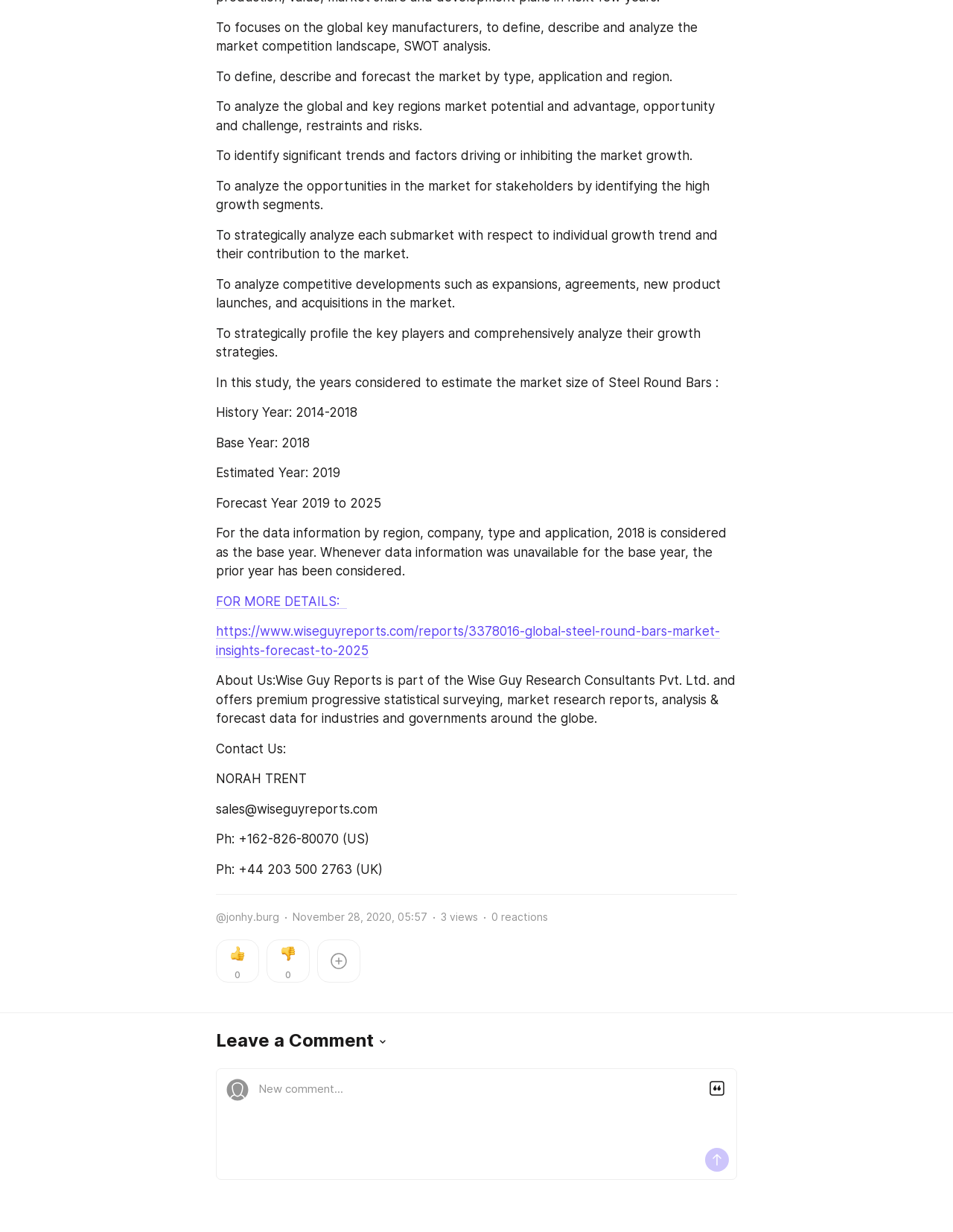What is the name of the company providing the market research report?
Look at the image and answer the question using a single word or phrase.

Wise Guy Reports